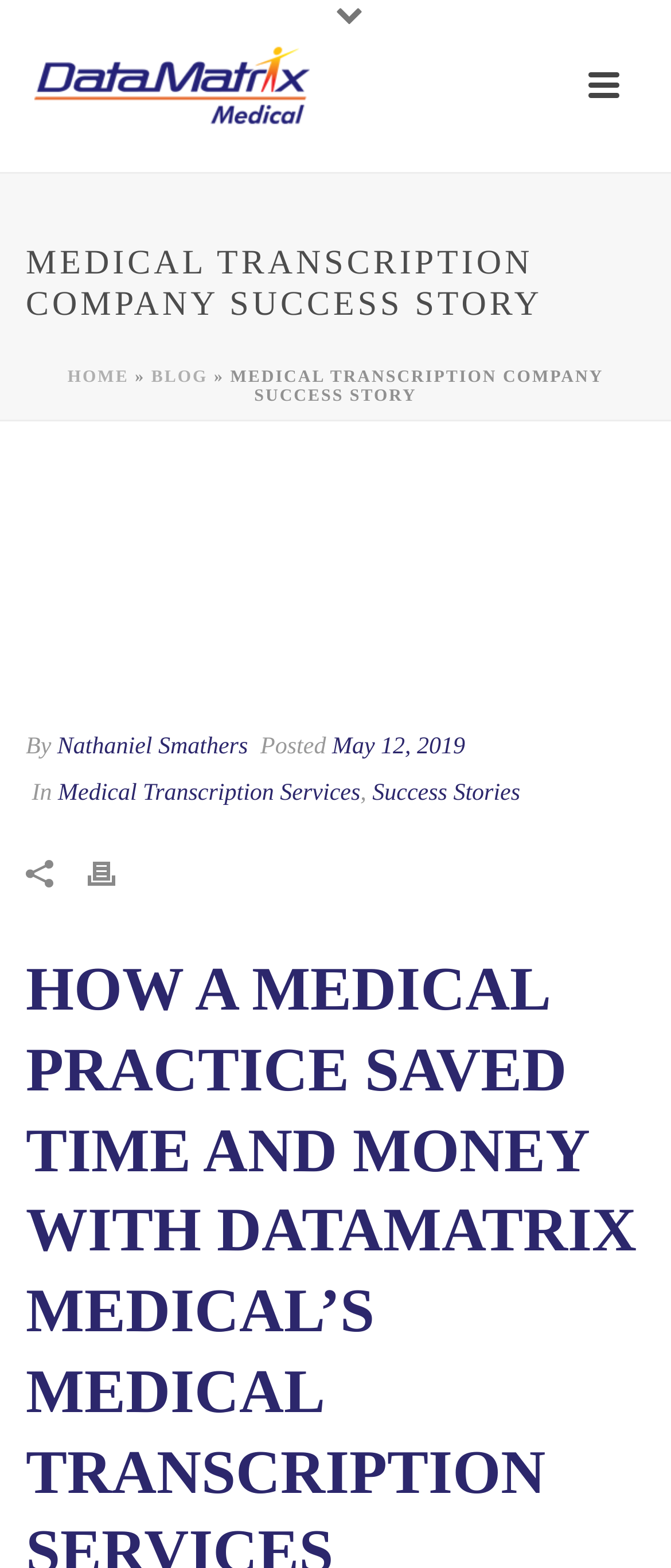What is the category of the article?
Please answer the question with a detailed response using the information from the screenshot.

I found the category by looking at the links below the main heading and above the author's name, and selecting the first link.